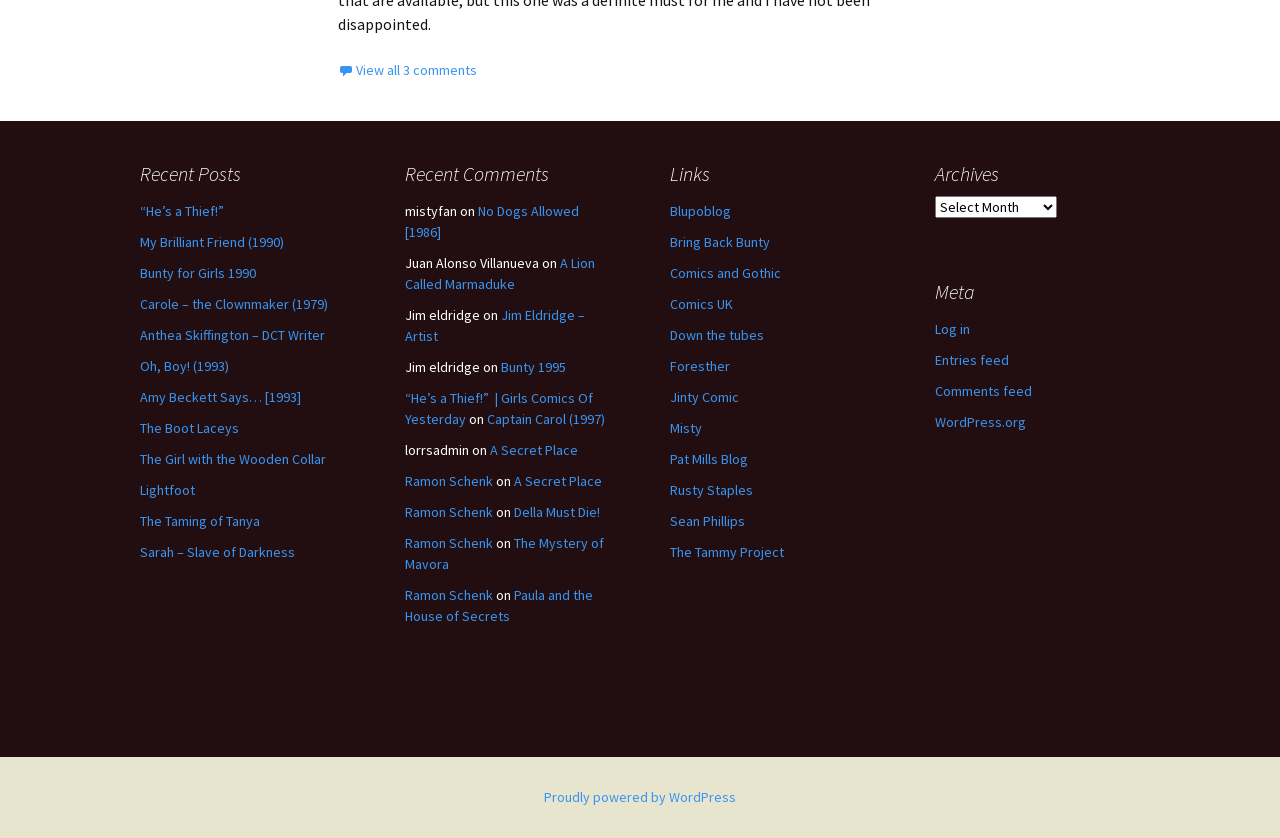Using the details from the image, please elaborate on the following question: What is the text of the first link in the 'Links' section?

I looked at the 'Links' section and found the first link element, which has the text 'Blupoblog'.